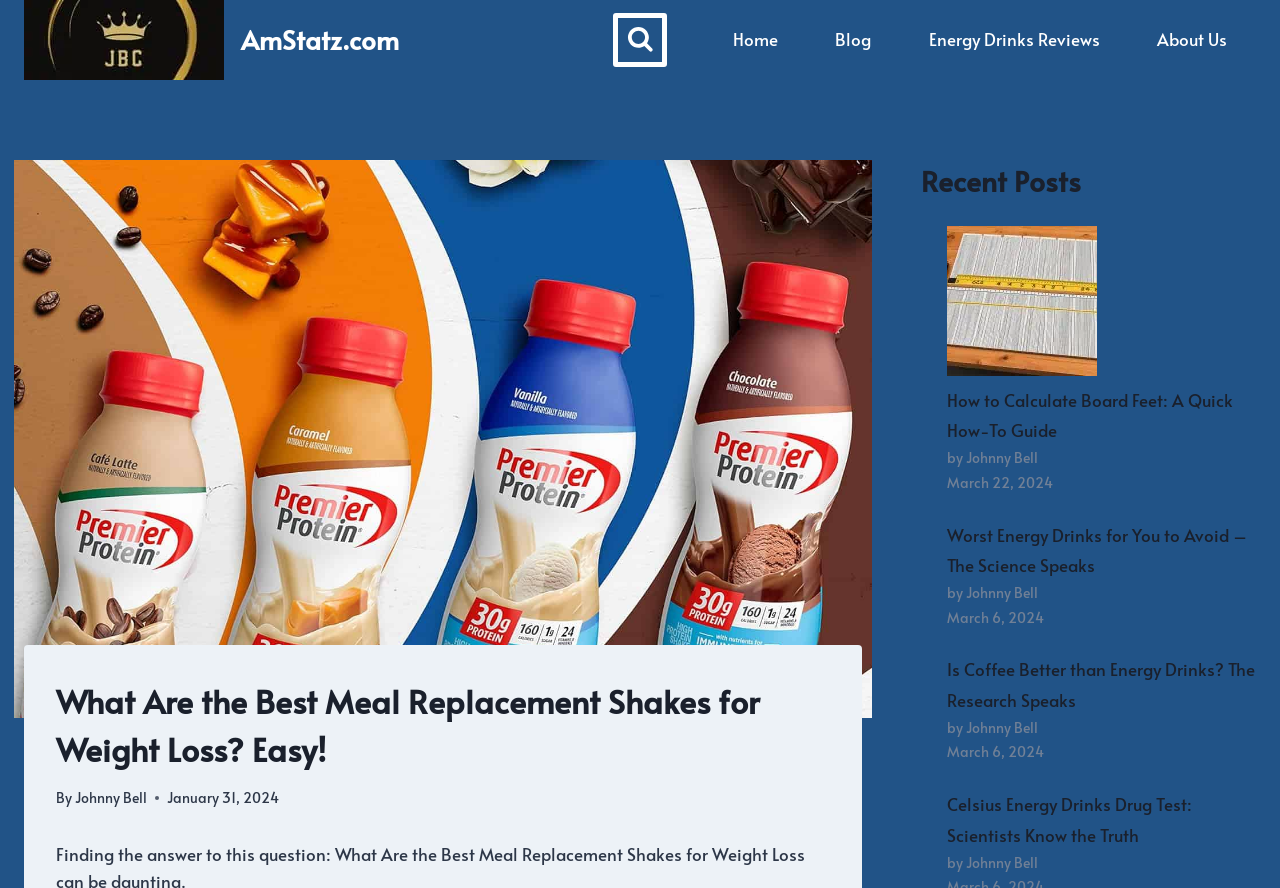Locate the bounding box coordinates of the clickable region necessary to complete the following instruction: "click the Donate button". Provide the coordinates in the format of four float numbers between 0 and 1, i.e., [left, top, right, bottom].

None